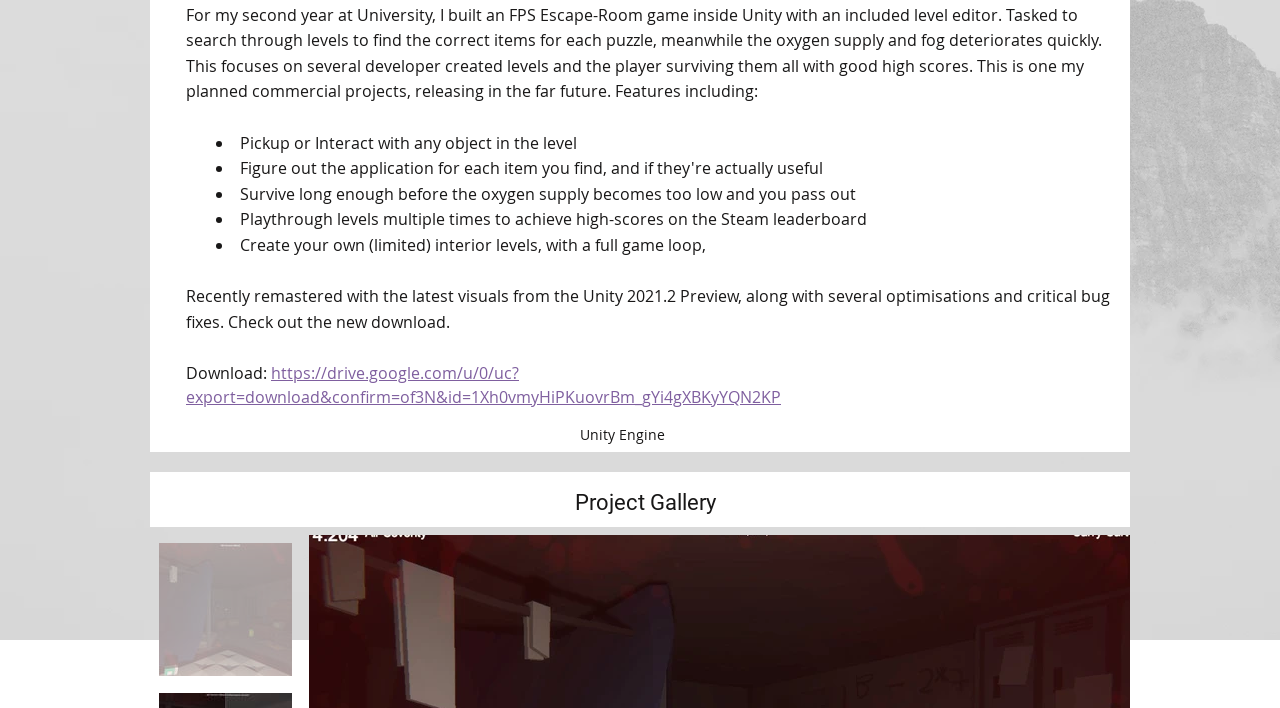Please find the bounding box for the following UI element description. Provide the coordinates in (top-left x, top-left y, bottom-right x, bottom-right y) format, with values between 0 and 1: https://drive.google.com/u/0/uc?export=download&confirm=of3N&id=1Xh0vmyHiPKuovrBm_gYi4gXBKyYQN2KP

[0.145, 0.511, 0.61, 0.576]